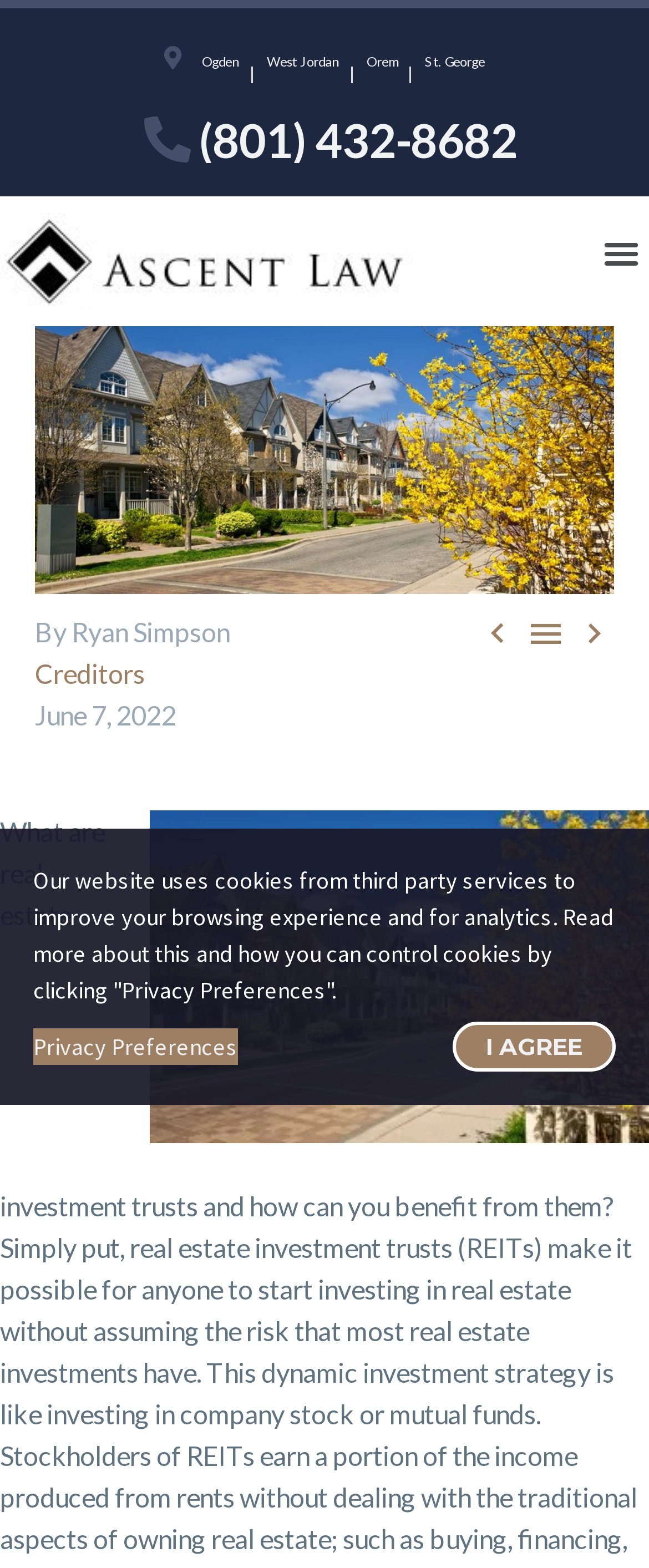Provide the bounding box coordinates of the section that needs to be clicked to accomplish the following instruction: "Click the Ascent Law logo."

[0.0, 0.136, 0.641, 0.197]